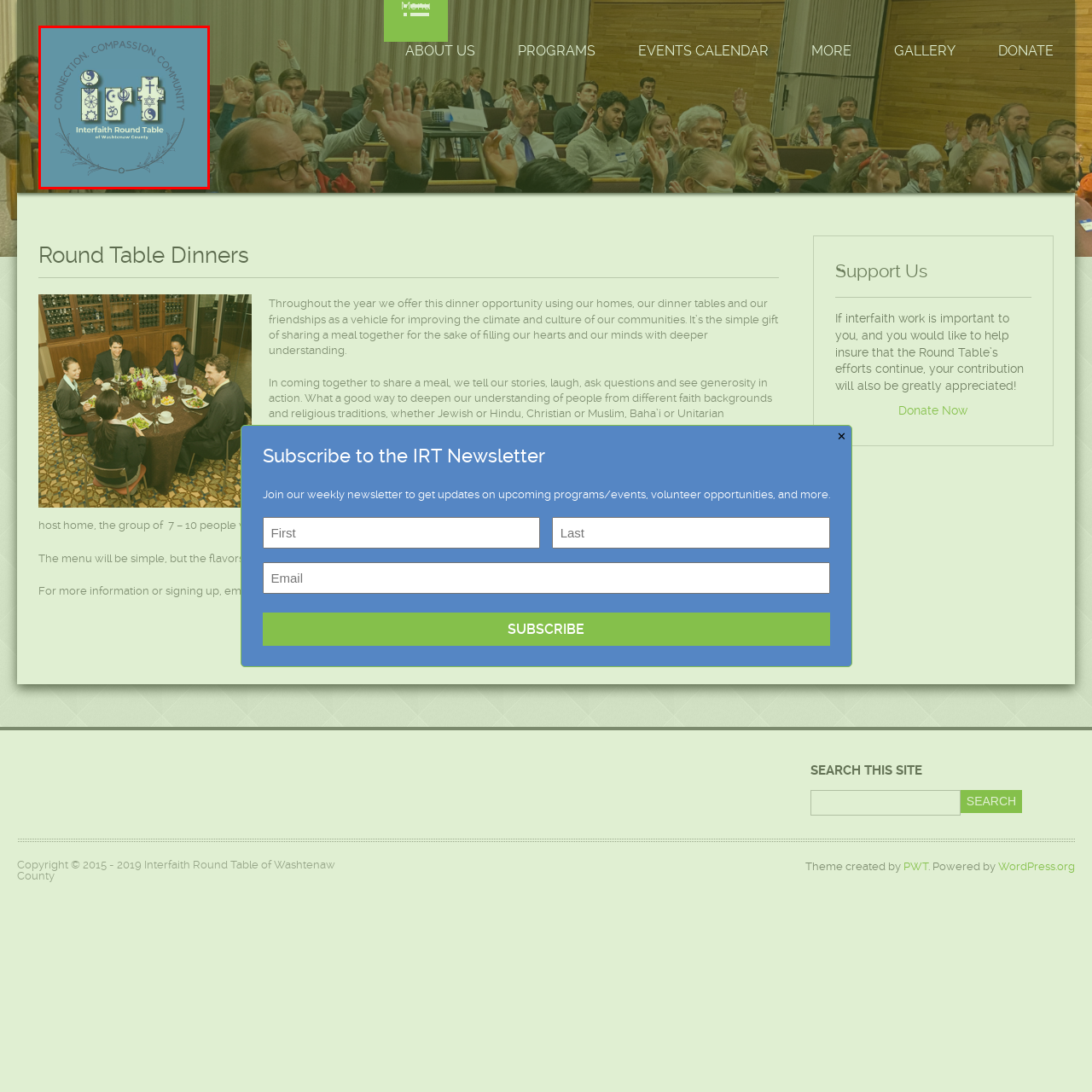Craft a detailed explanation of the image surrounded by the red outline.

The image features the logo of the Interfaith Round Table (IRT) of Washtenaw County, set against a soothing blue background. The logo incorporates diverse religious symbols such as a cross, crescent moon, Star of David, and other icons, creatively arranged to spell out "IRT." Above the logo, an inspiring motto reads: "Connection. Compassion. Community." This reflects the organization's mission to foster understanding and collaboration among various faith traditions while promoting a sense of community through interfaith engagement and shared meals. The design emphasizes inclusivity and the importance of dialogue among different cultural and religious backgrounds.